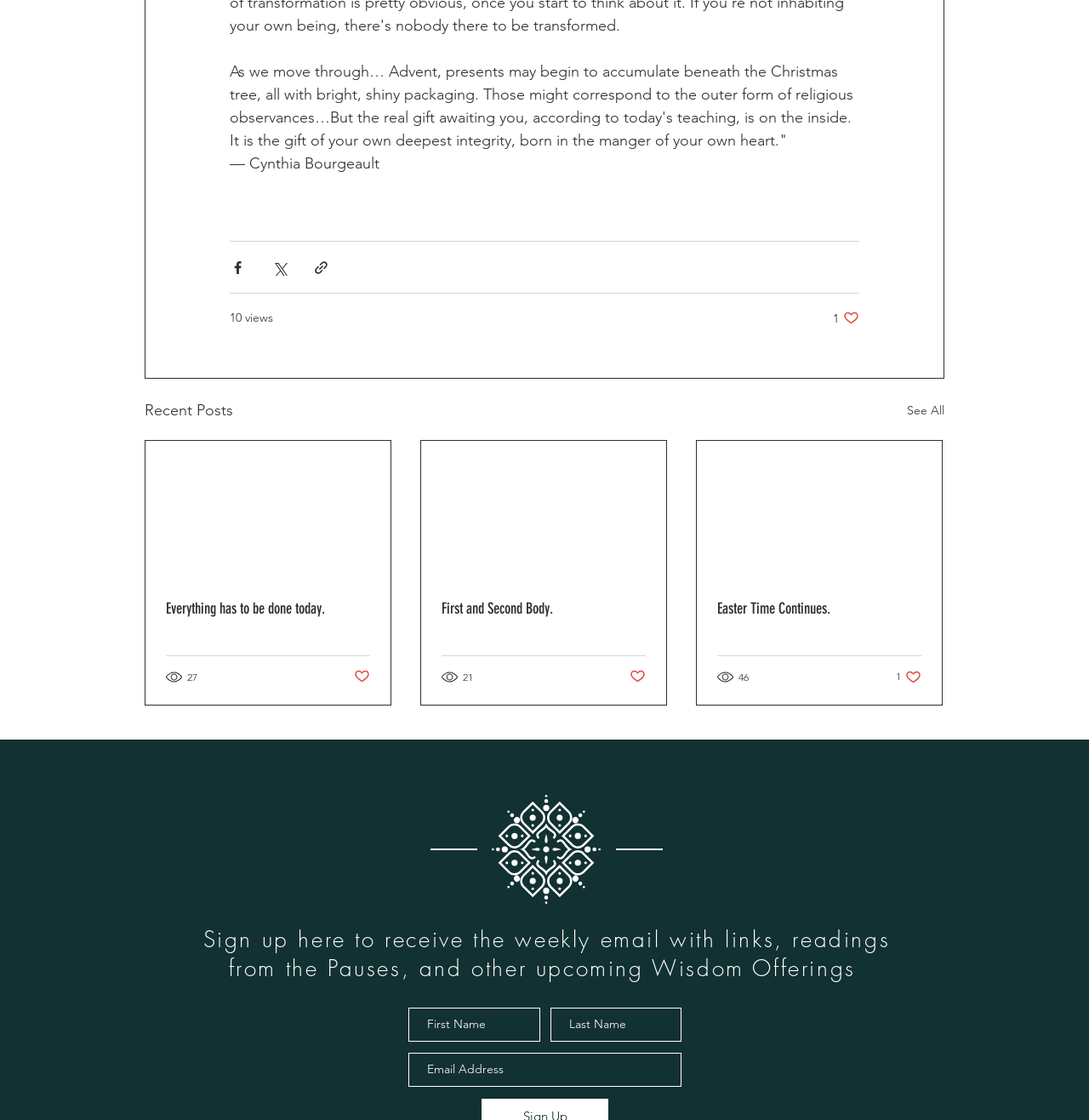What is the purpose of the form at the bottom?
Your answer should be a single word or phrase derived from the screenshot.

Sign up for weekly email